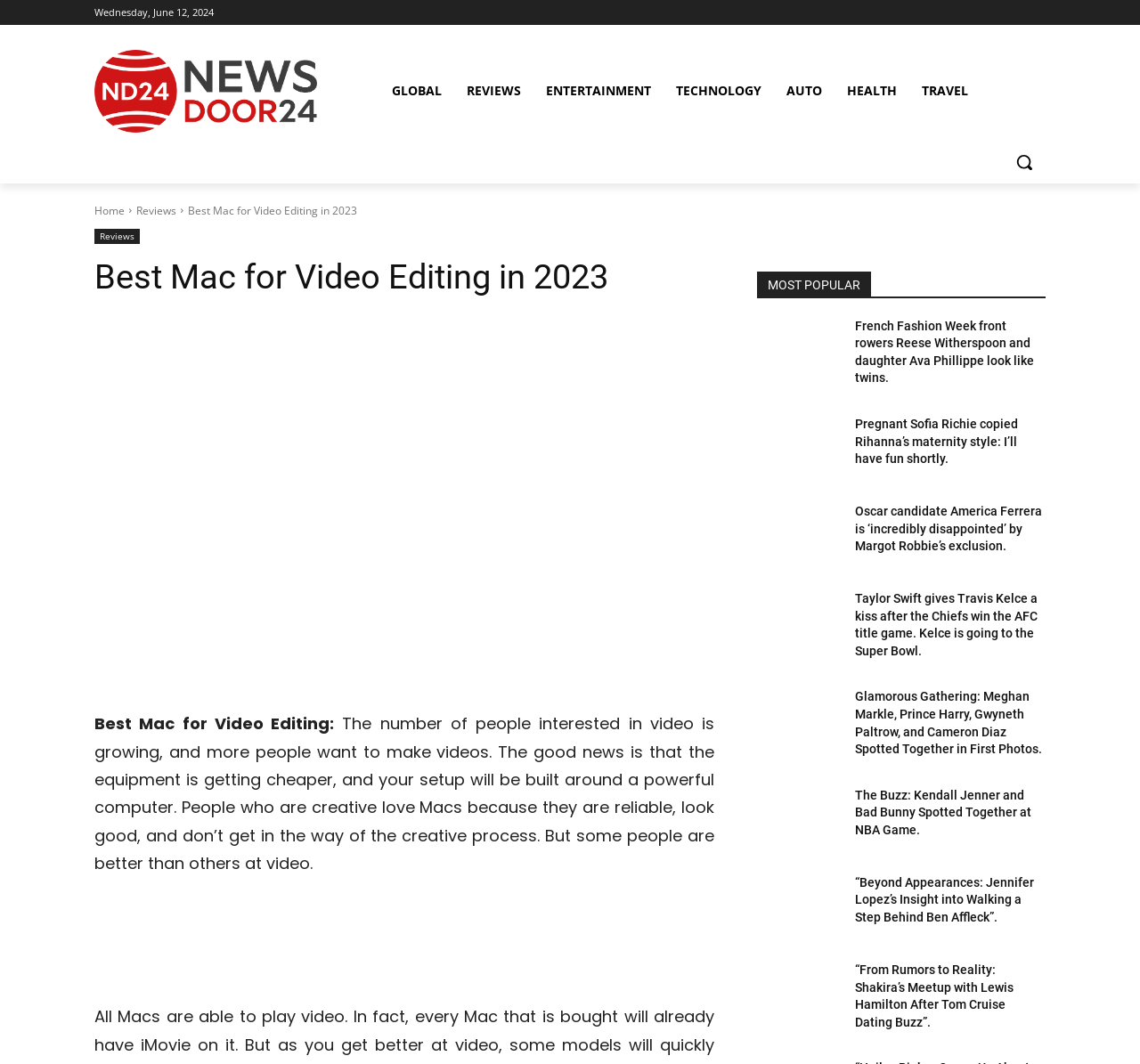What is the date displayed on the webpage?
Based on the image, provide your answer in one word or phrase.

Wednesday, June 12, 2024